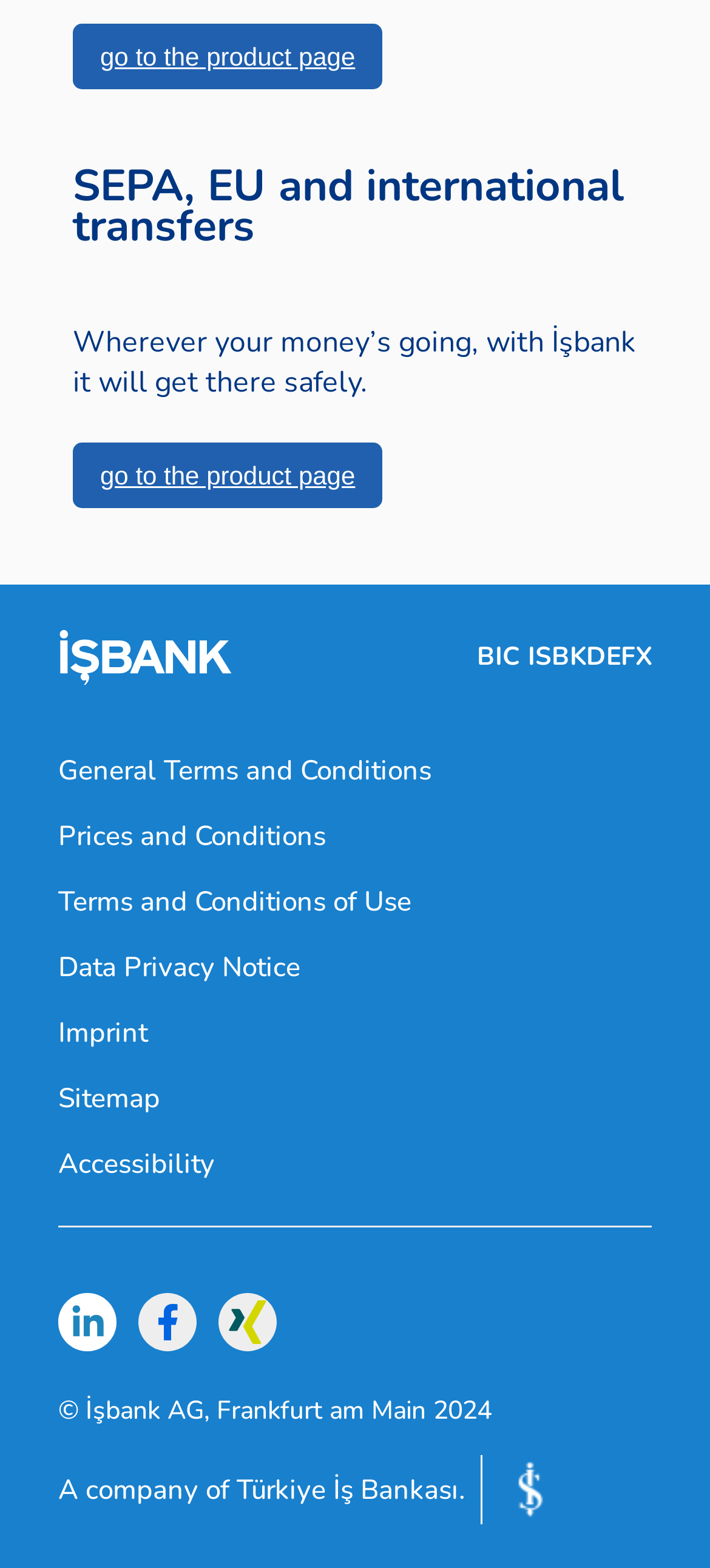Identify the bounding box coordinates of the clickable region required to complete the instruction: "view company information". The coordinates should be given as four float numbers within the range of 0 and 1, i.e., [left, top, right, bottom].

[0.082, 0.401, 0.328, 0.438]